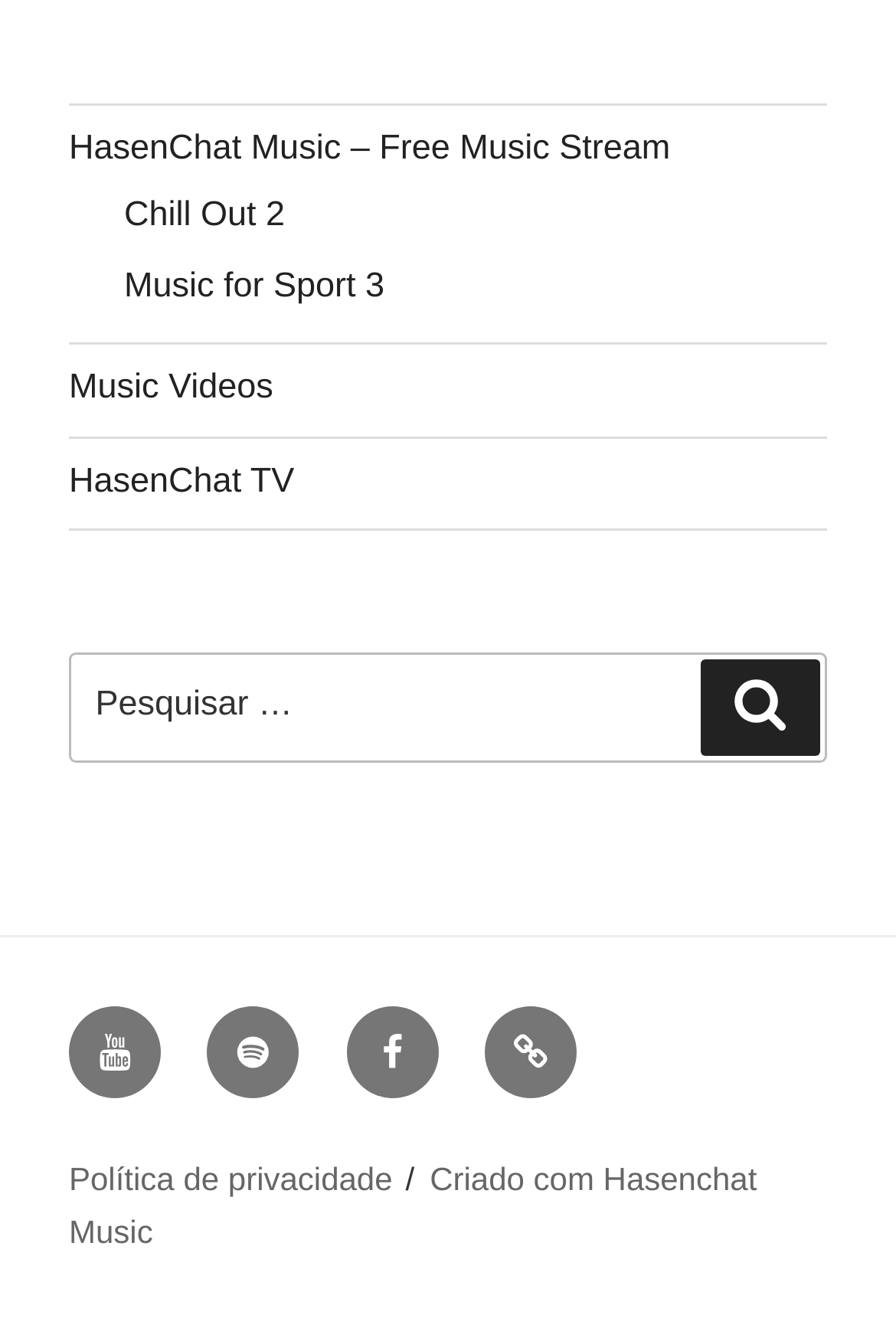Determine the bounding box coordinates of the area to click in order to meet this instruction: "Go to HasenChat Music".

[0.077, 0.097, 0.748, 0.126]